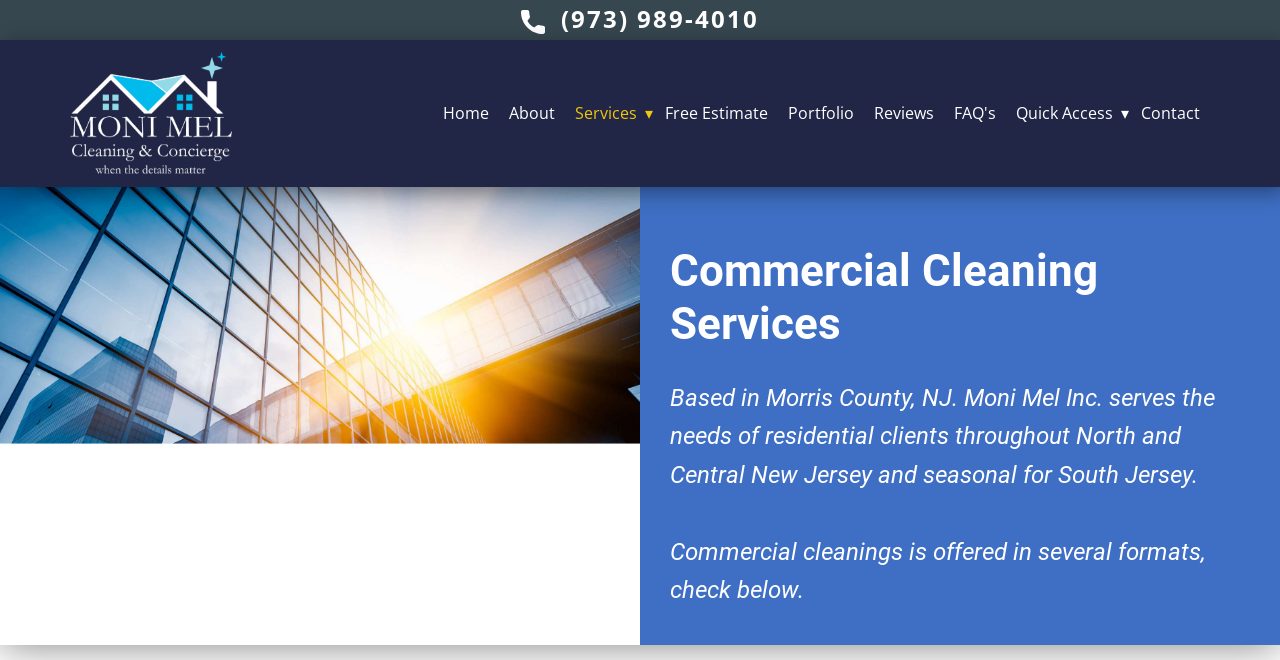Please give a one-word or short phrase response to the following question: 
What region does Moni Mel serve?

North and Central New Jersey